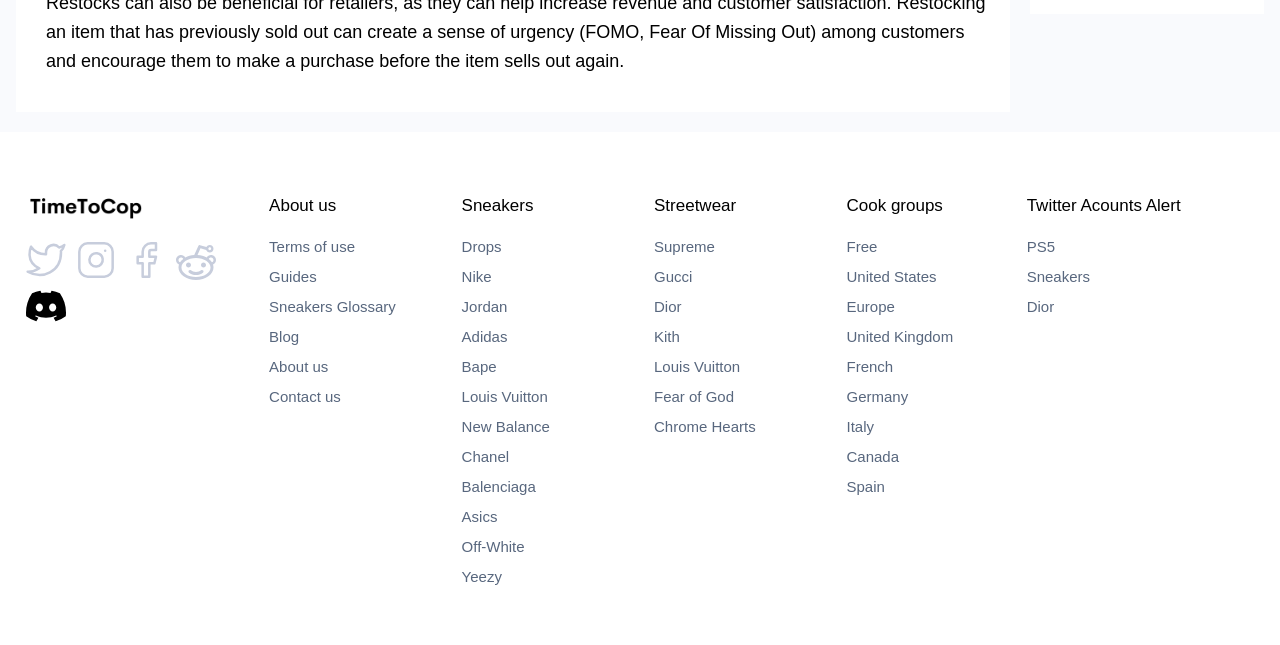Determine the bounding box of the UI component based on this description: "About us". The bounding box coordinates should be four float values between 0 and 1, i.e., [left, top, right, bottom].

[0.21, 0.555, 0.257, 0.582]